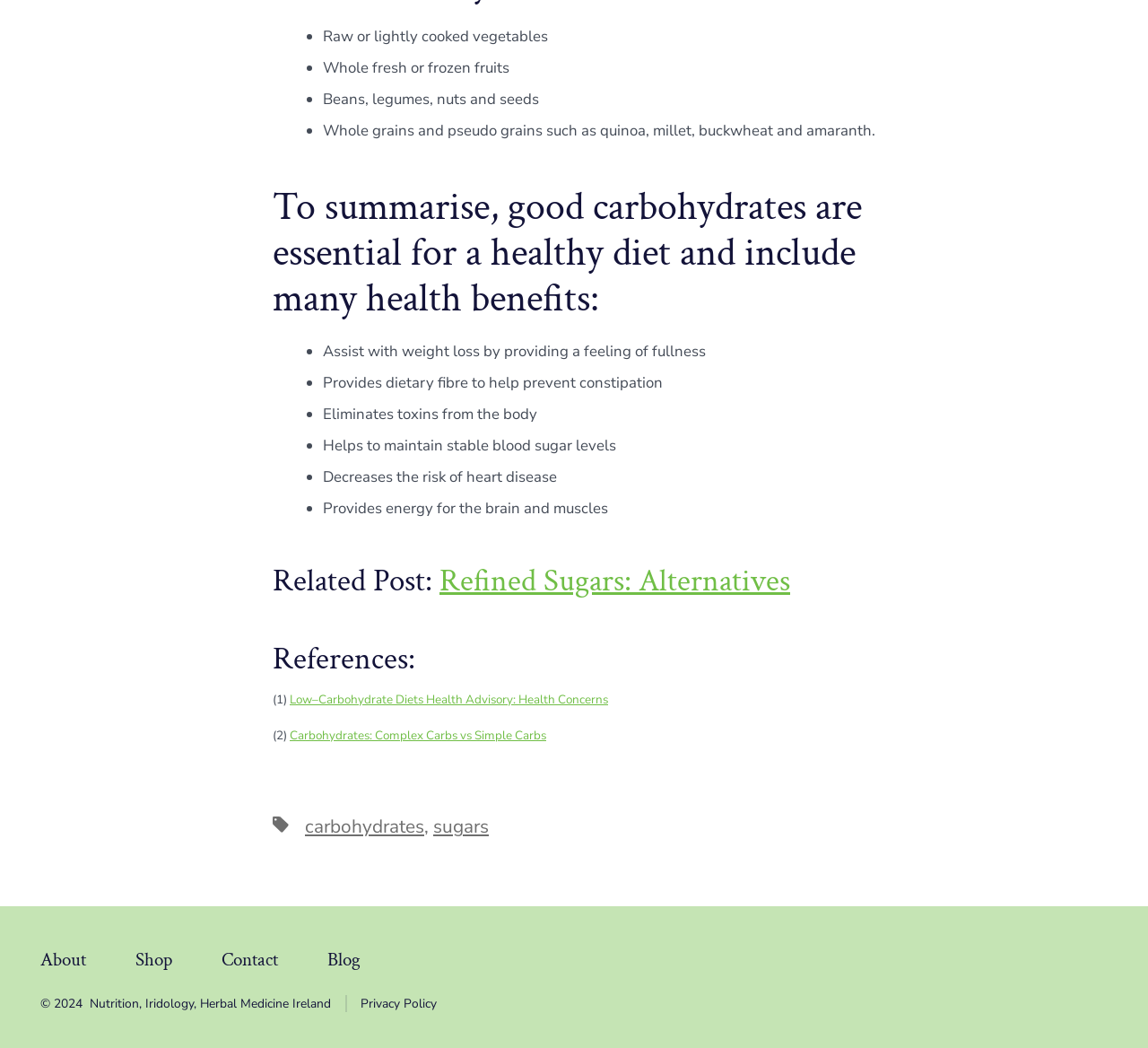Please identify the coordinates of the bounding box for the clickable region that will accomplish this instruction: "Learn about Low–Carbohydrate Diets Health Advisory: Health Concerns".

[0.252, 0.659, 0.53, 0.676]